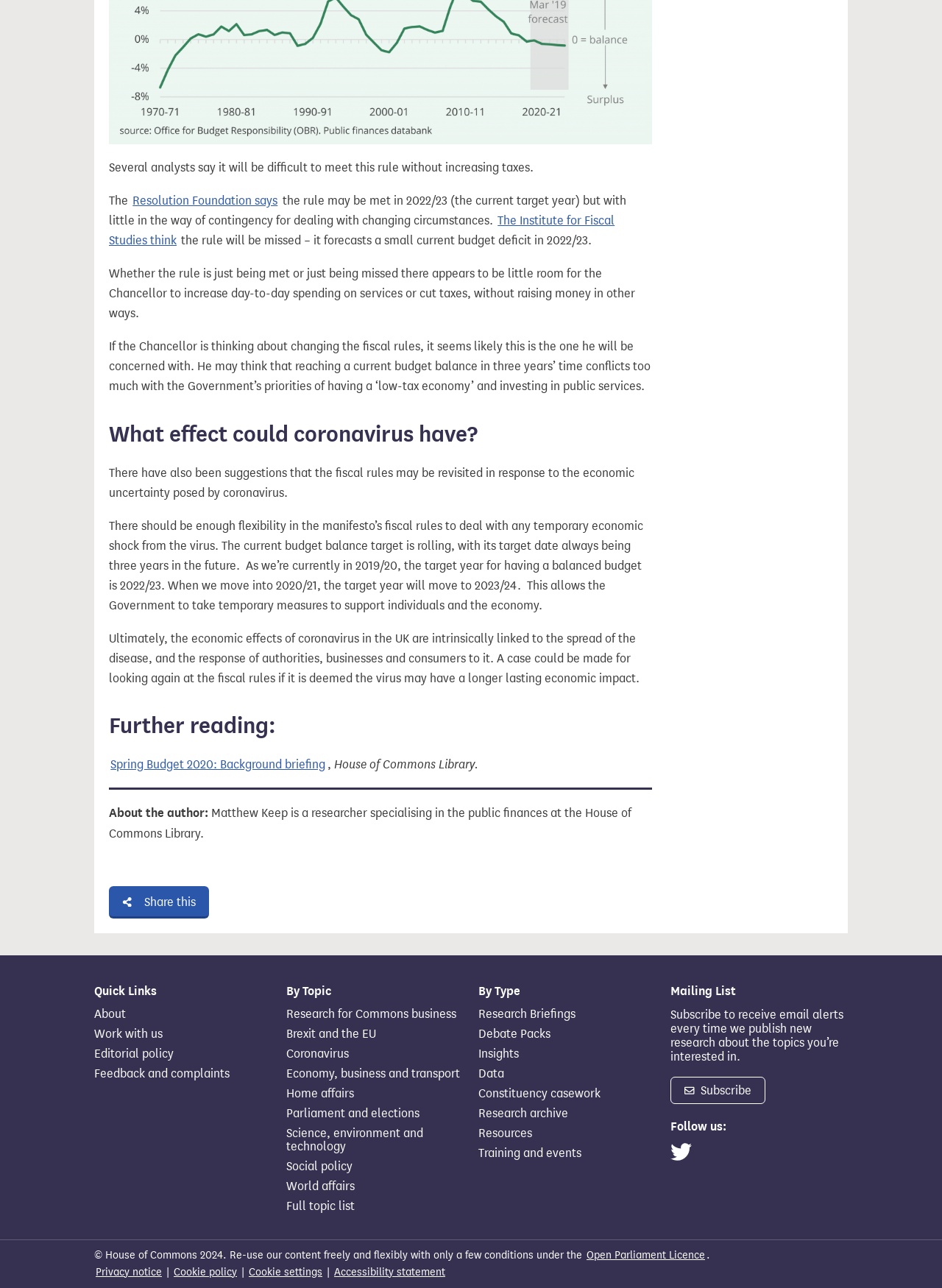Give a short answer to this question using one word or a phrase:
What is the target year for having a balanced budget?

2022/23